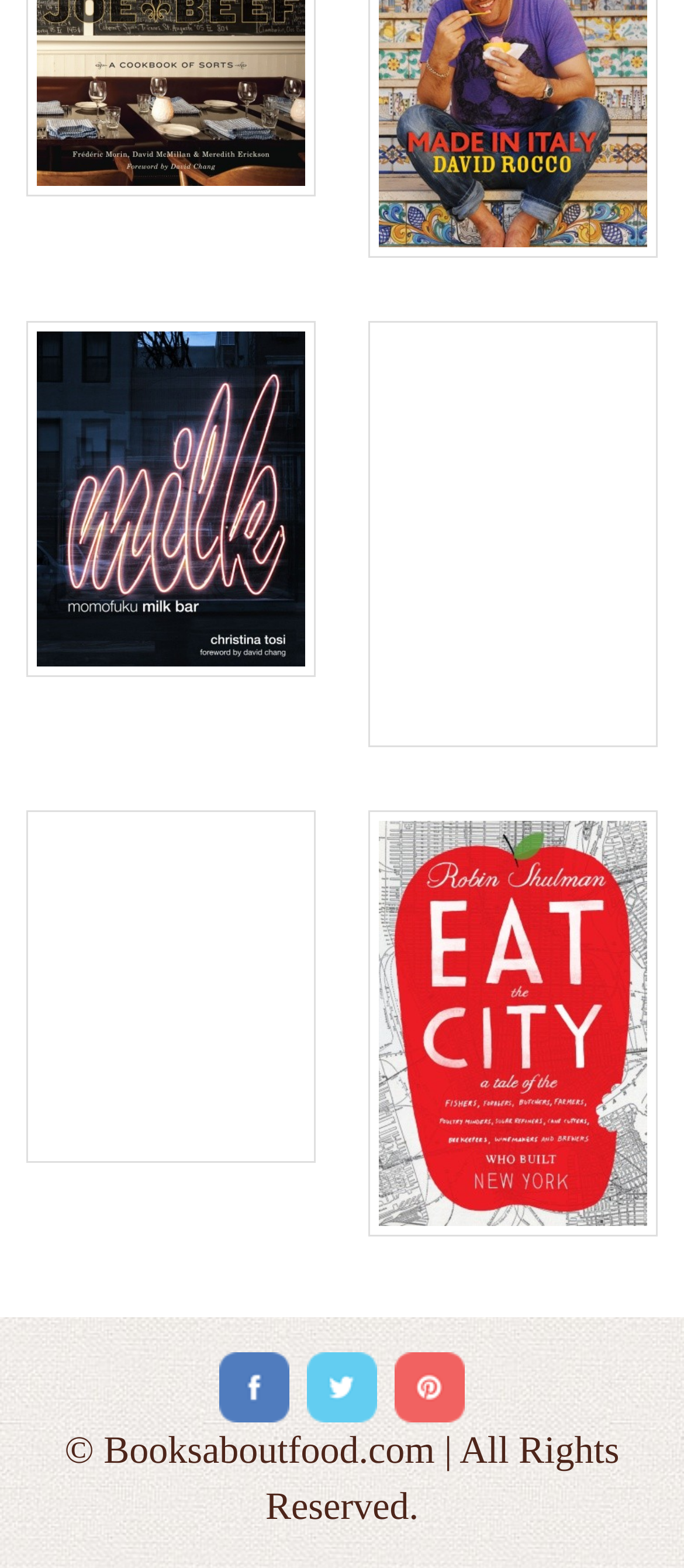What is the text at the bottom of the webpage?
Provide a comprehensive and detailed answer to the question.

I looked at the bottom of the webpage and found the static text '© Booksaboutfood.com | All Rights Reserved.' which is the copyright information.